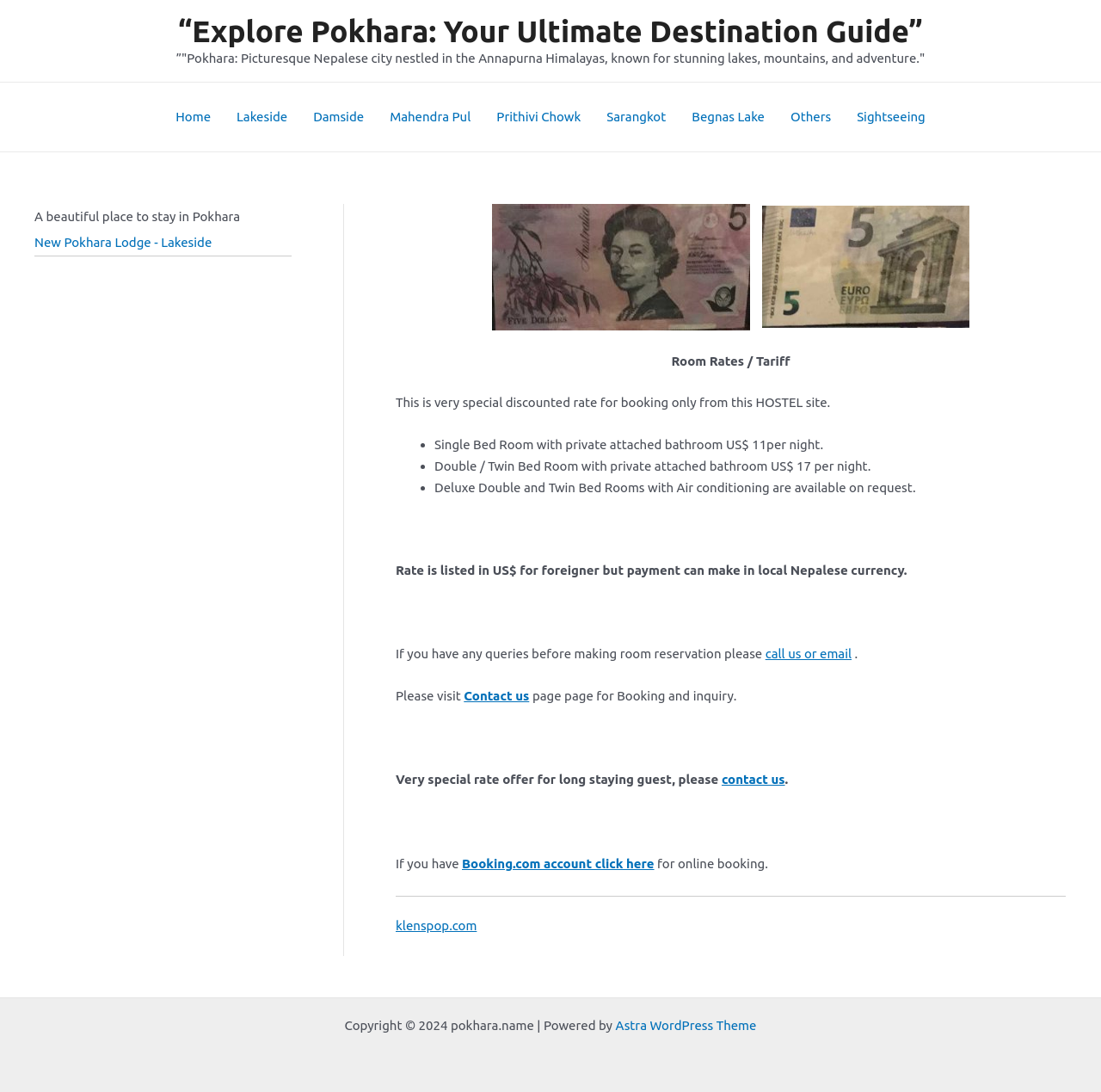Using the details in the image, give a detailed response to the question below:
What is the rate of a single bed room with private attached bathroom per night?

I found the answer by looking at the static text 'Single Bed Room with private attached bathroom US$ 11per night.' in the main section of the webpage, which lists the room rates and tariffs.